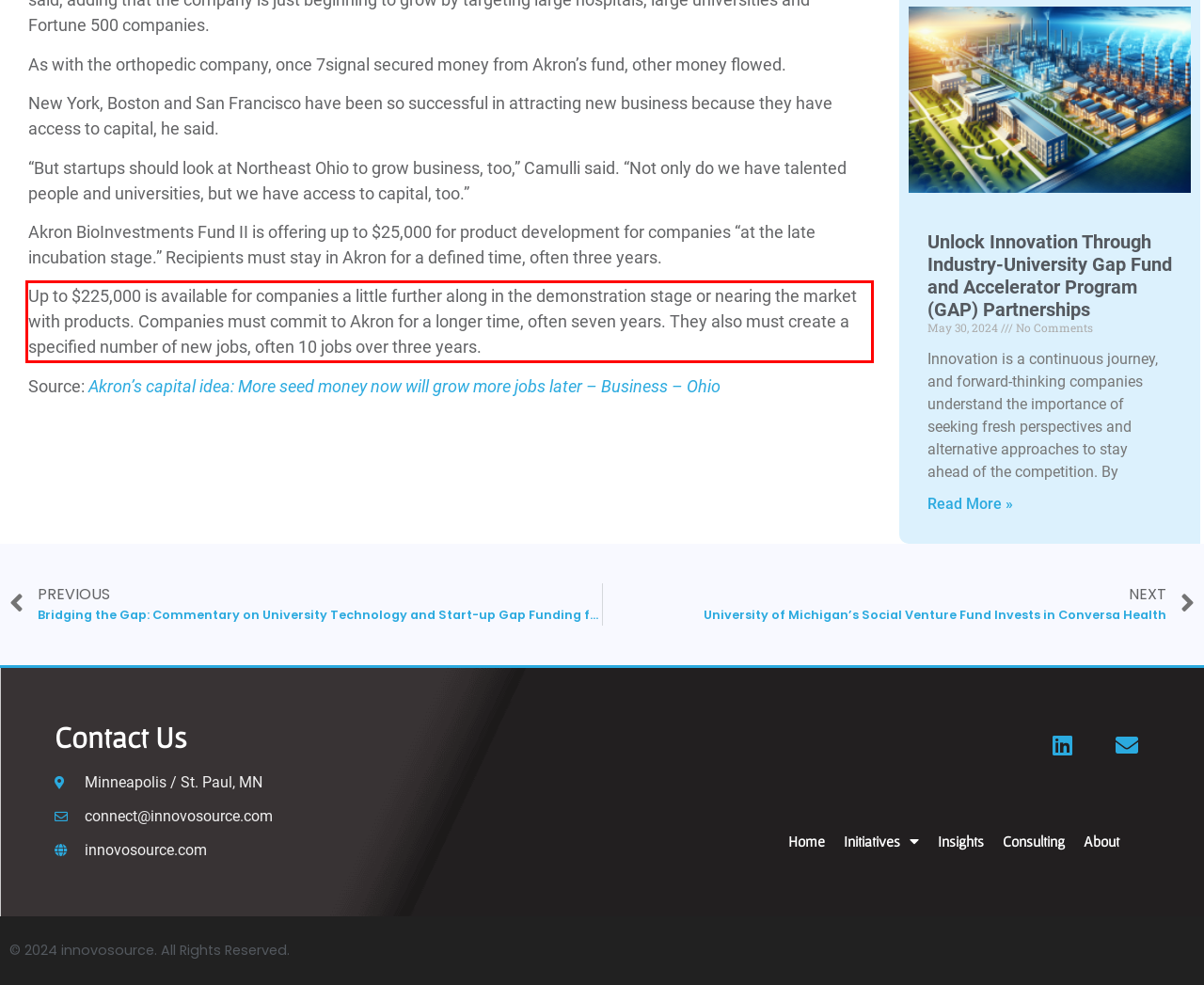Using the provided webpage screenshot, identify and read the text within the red rectangle bounding box.

Up to $225,000 is available for companies a little further along in the demonstration stage or nearing the market with products. Companies must commit to Akron for a longer time, often seven years. They also must create a specified number of new jobs, often 10 jobs over three years.